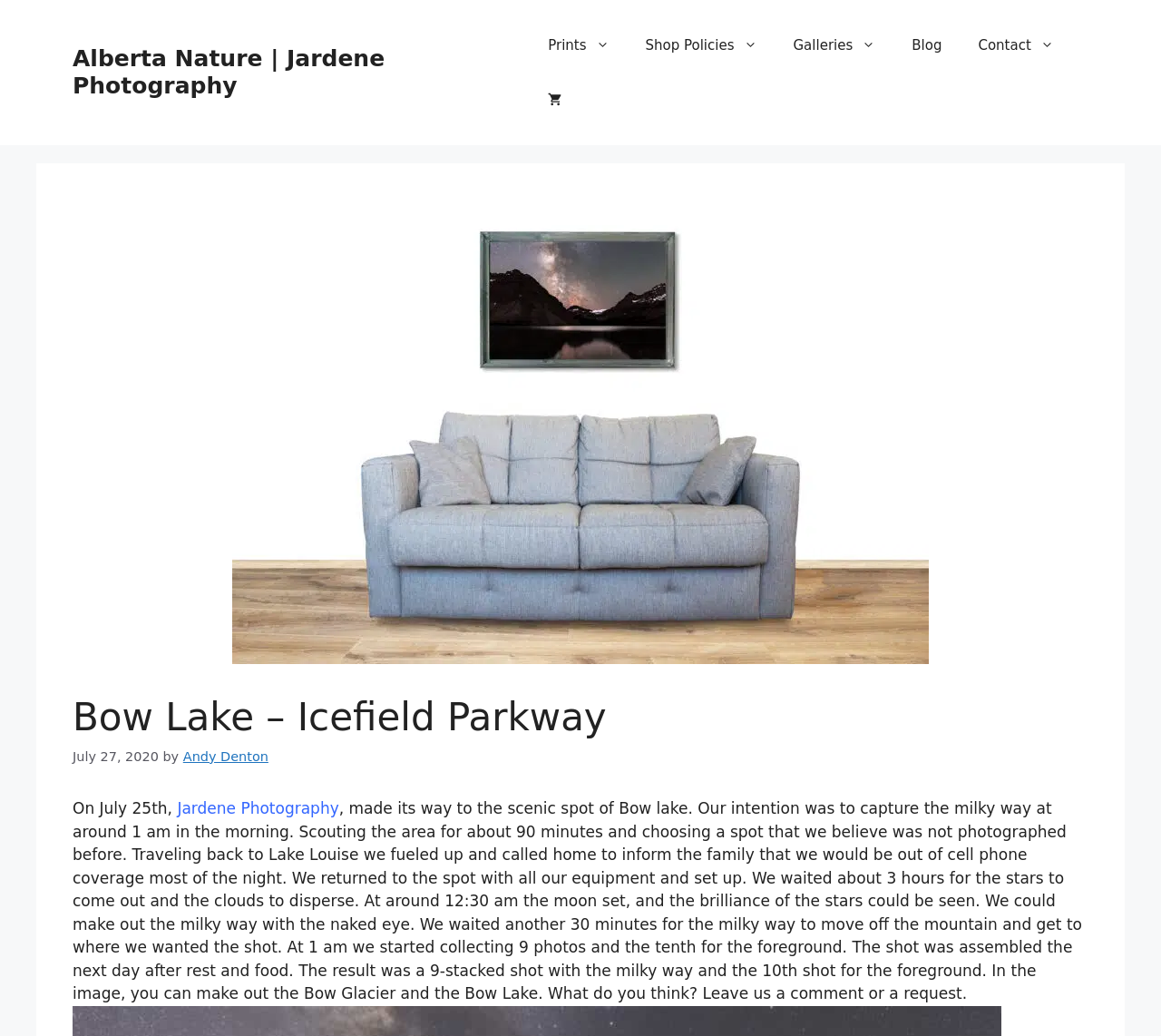Explain the contents of the webpage comprehensively.

The webpage is about Jardene Photography's experience capturing the Milky Way at Bow Lake in Banff National Park. At the top, there is a banner with a link to the site's homepage. Below the banner, a navigation menu is situated, containing links to various sections such as Prints, Shop Policies, Galleries, Blog, and Contact. 

To the right of the navigation menu, there is an image of the Bow Lake Milky Way, which takes up a significant portion of the page. Above the image, there is a header section with a heading that reads "Bow Lake – Icefield Parkway" and a timestamp indicating the post was made on July 27, 2020, by Andy Denton.

Below the header, there is a block of text that describes Jardene Photography's journey to capture the Milky Way at Bow Lake. The text is divided into several paragraphs, detailing their preparation, setup, and the process of taking the photos. The text also mentions the equipment used and the challenges they faced.

At the bottom of the page, there is a call-to-action, encouraging visitors to leave a comment or request.